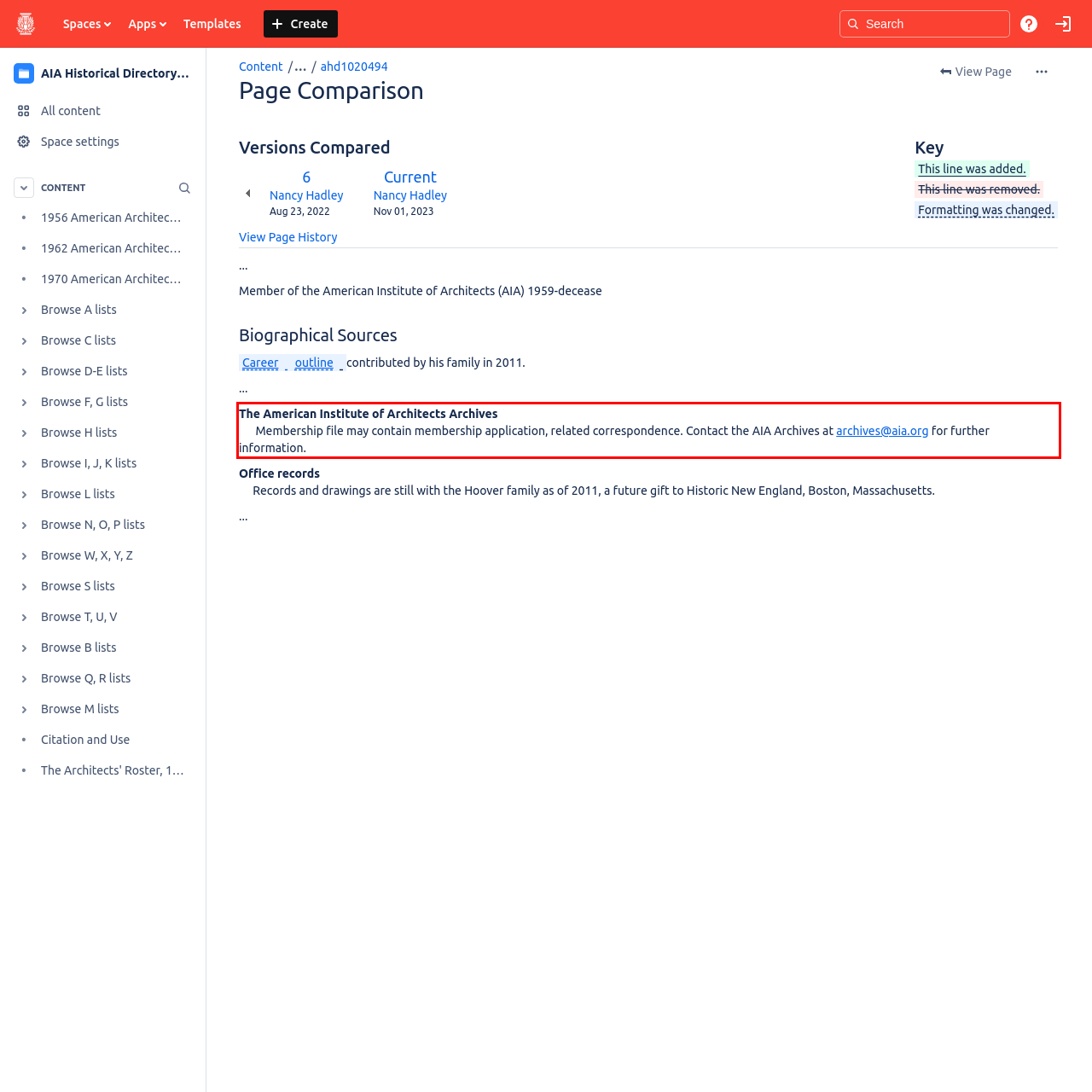Please take the screenshot of the webpage, find the red bounding box, and generate the text content that is within this red bounding box.

The American Institute of Architects Archives Membership file may contain membership application, related correspondence. Contact the AIA Archives at archives@aia.org for further information.